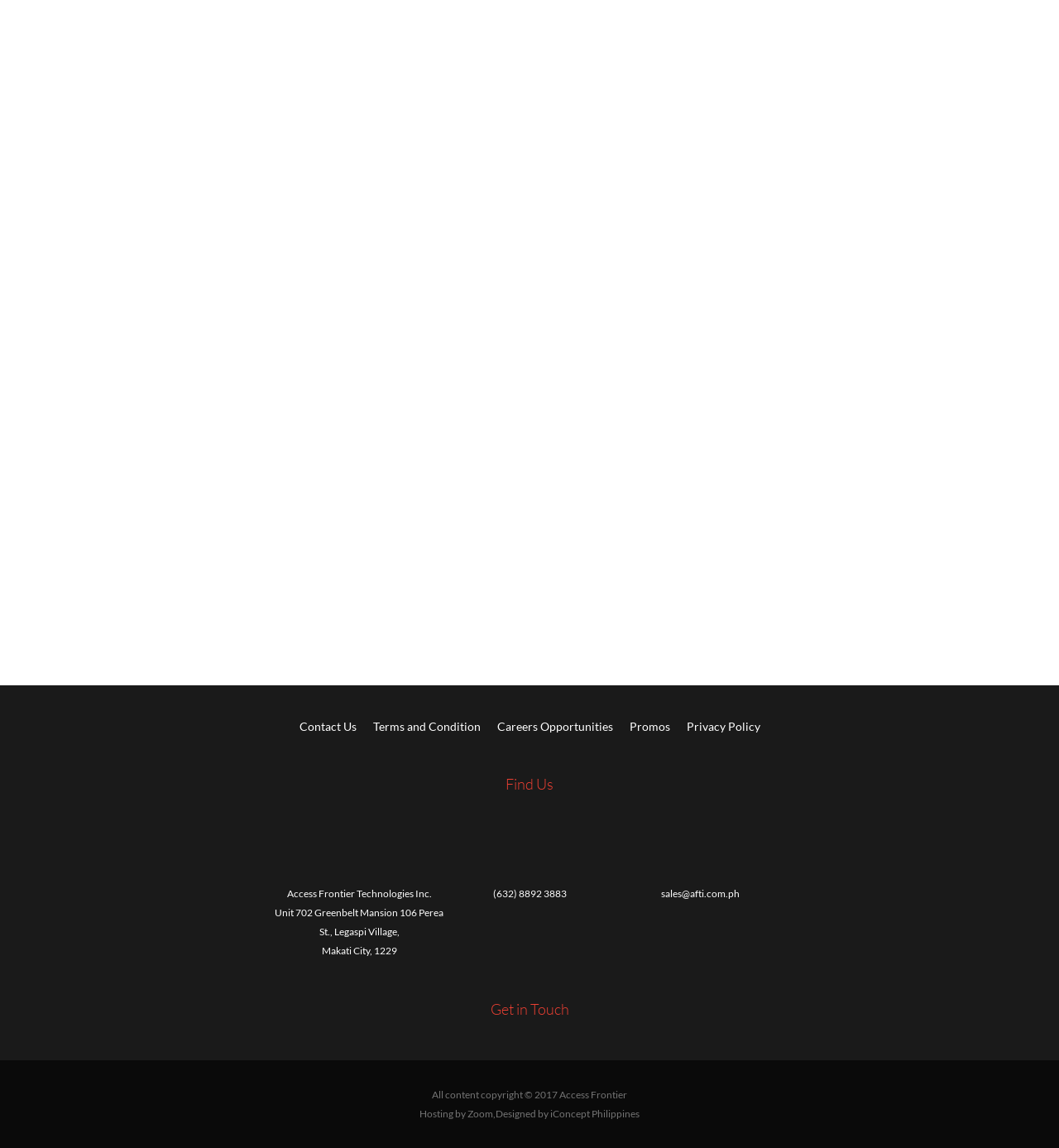What is the company name?
Please answer the question with a single word or phrase, referencing the image.

Access Frontier Technologies Inc.